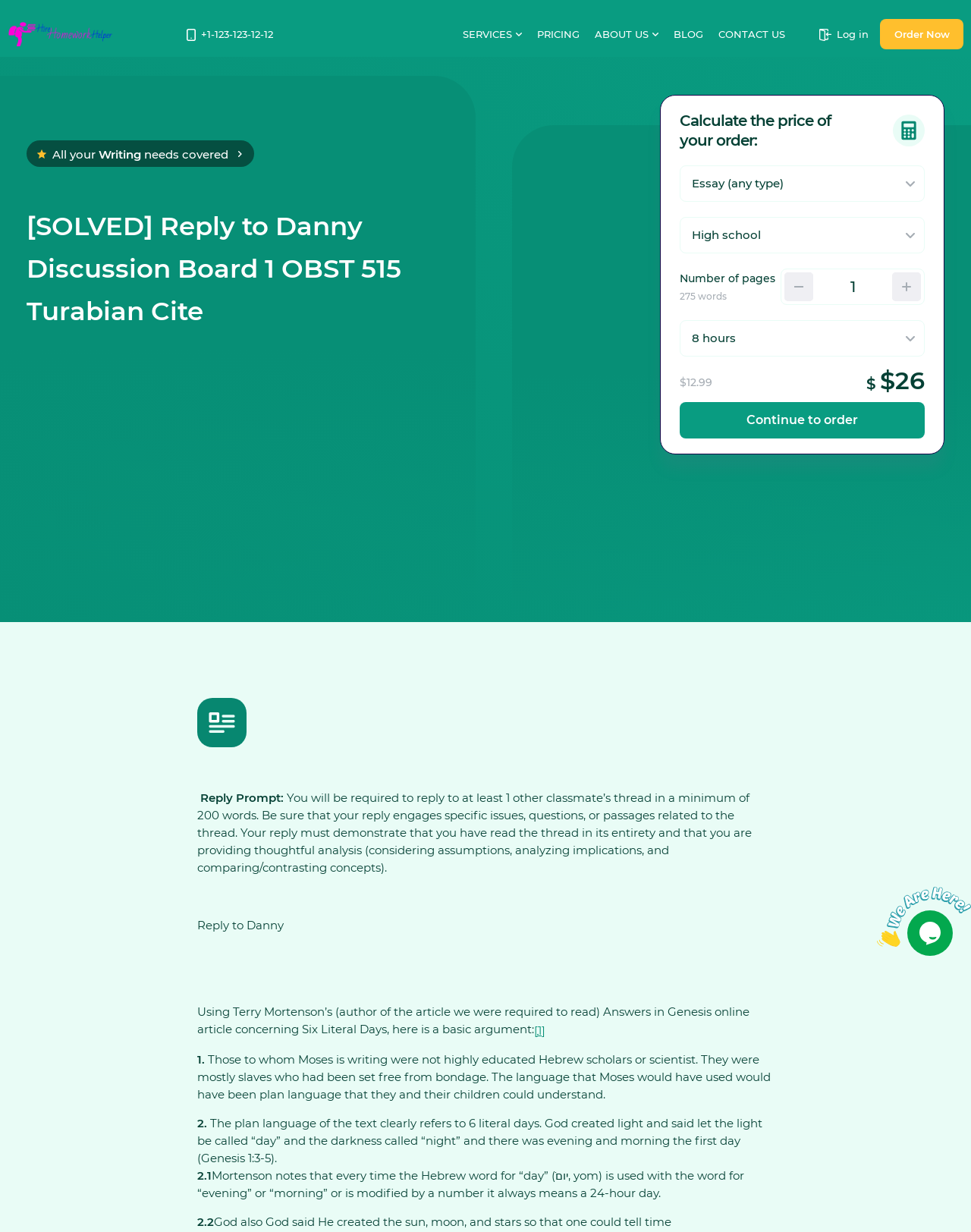What is the name of the website?
Your answer should be a single word or phrase derived from the screenshot.

Hirehomeworkhelper